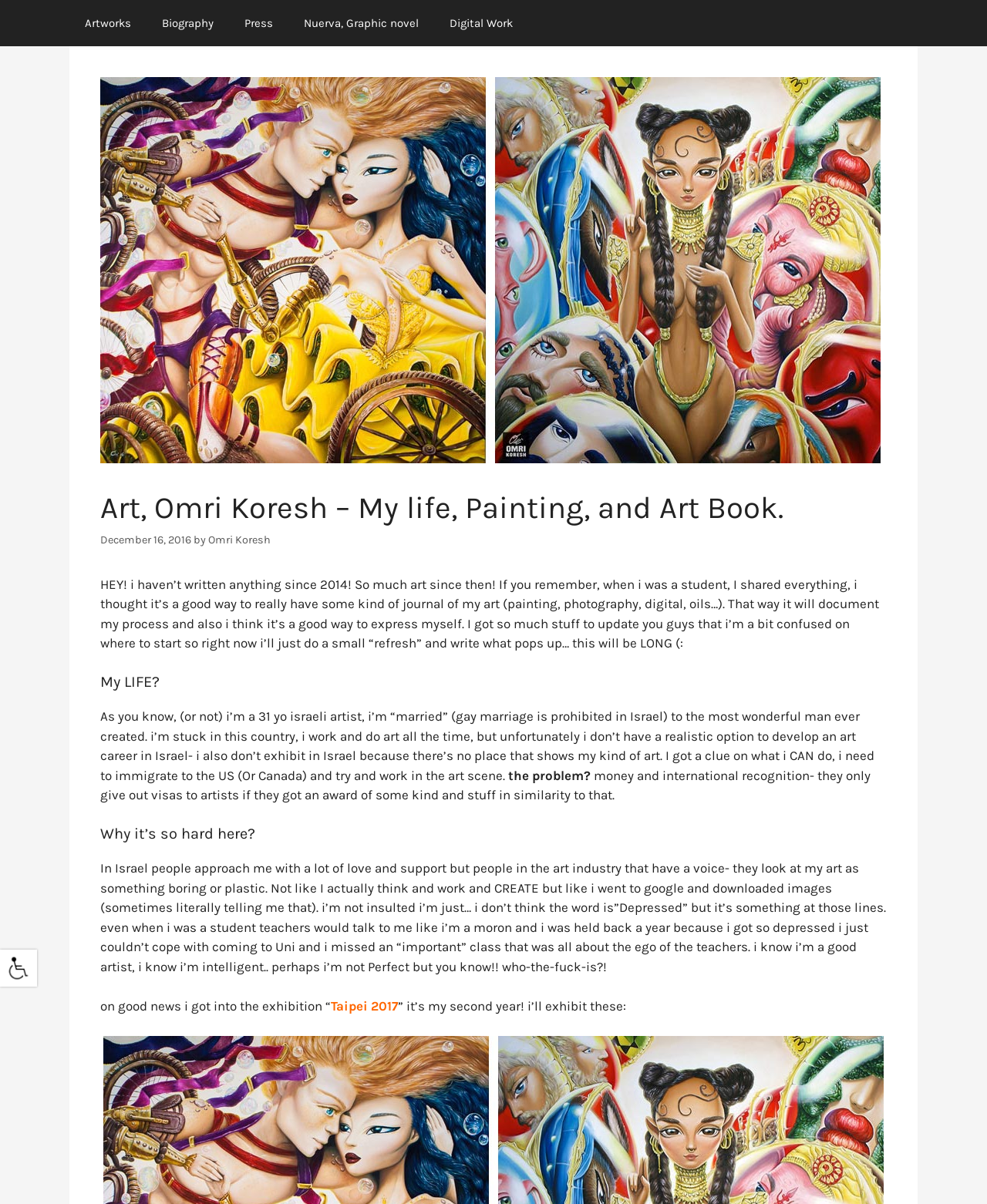Answer the following in one word or a short phrase: 
What is the name of the exhibition?

Taipei 2017